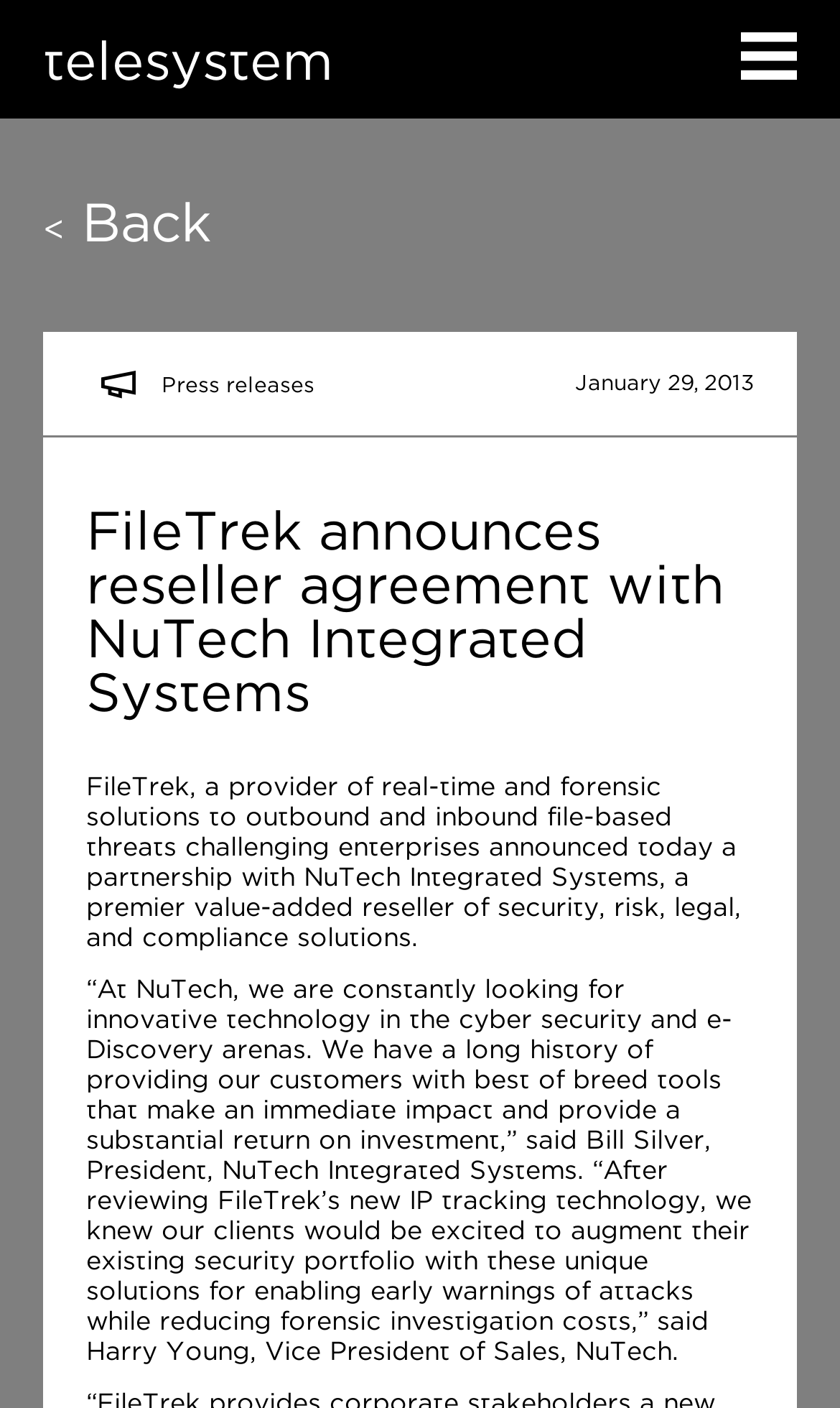Analyze the image and deliver a detailed answer to the question: What is the date of the press release?

I found the date of the press release by looking at the StaticText element with the content 'January 29, 2013' which is located below the 'Press releases' text.